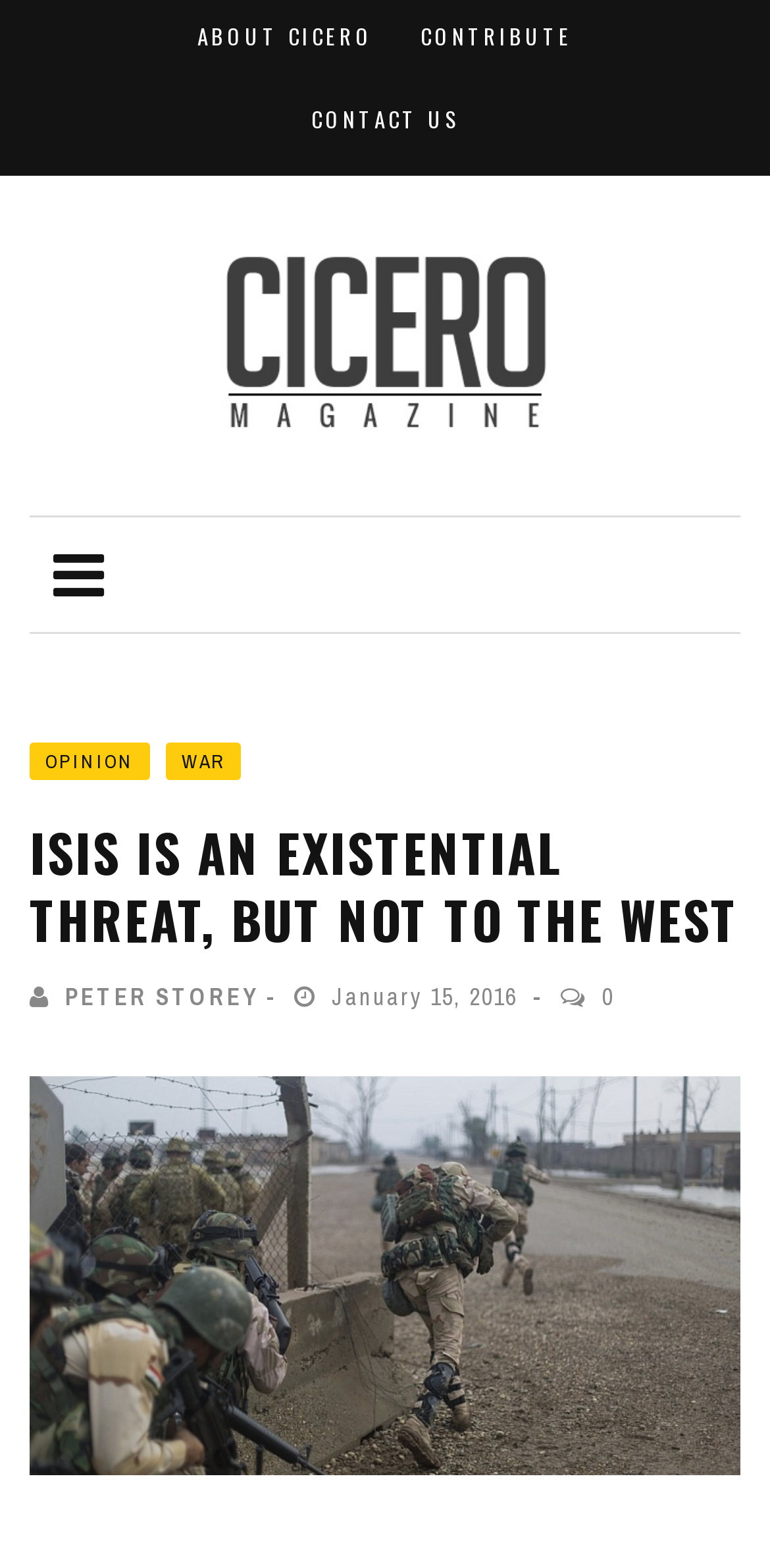What is the topic of the article?
Using the image, answer in one word or phrase.

ISIS